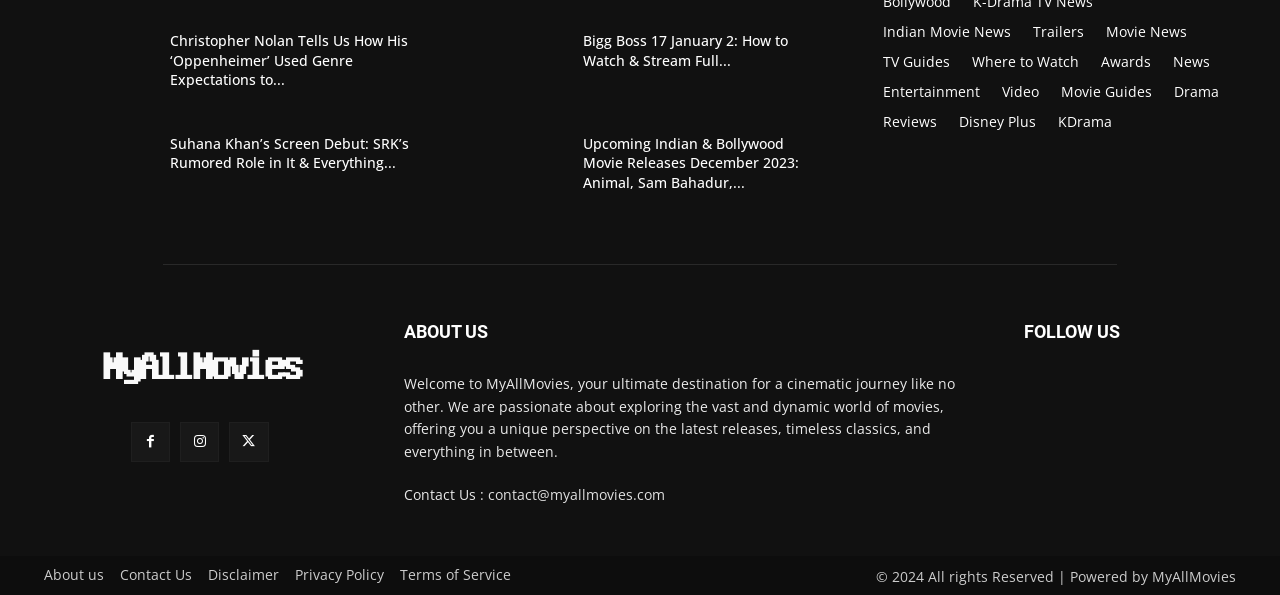Please provide a one-word or short phrase answer to the question:
What is the email address to contact the website?

contact@myallmovies.com